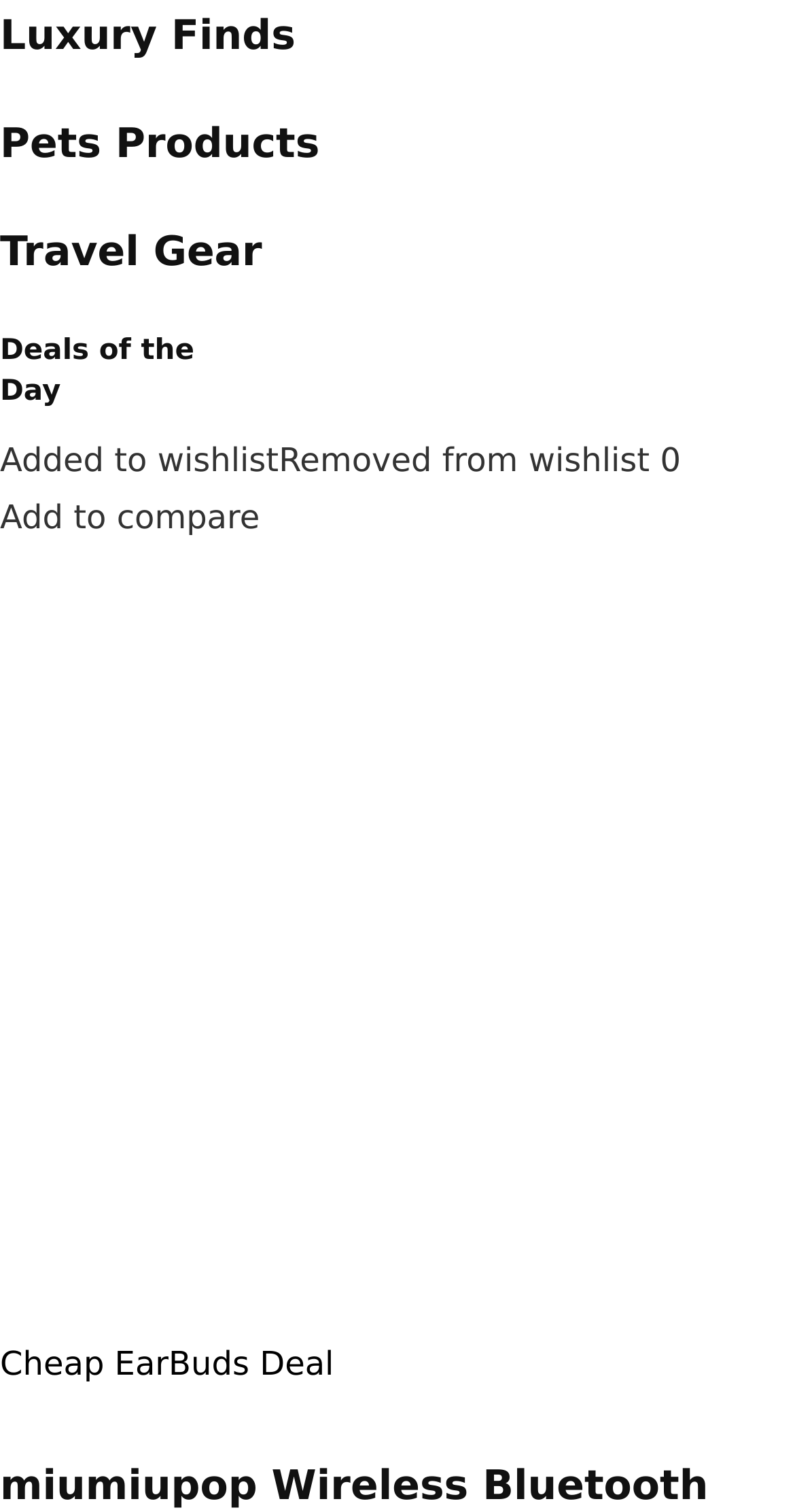Look at the image and write a detailed answer to the question: 
What is the last link on the webpage?

The last link on the webpage is 'Cheap EarBuds Deal' which is located at the bottom of the webpage with a bounding box of [0.0, 0.889, 0.42, 0.915].